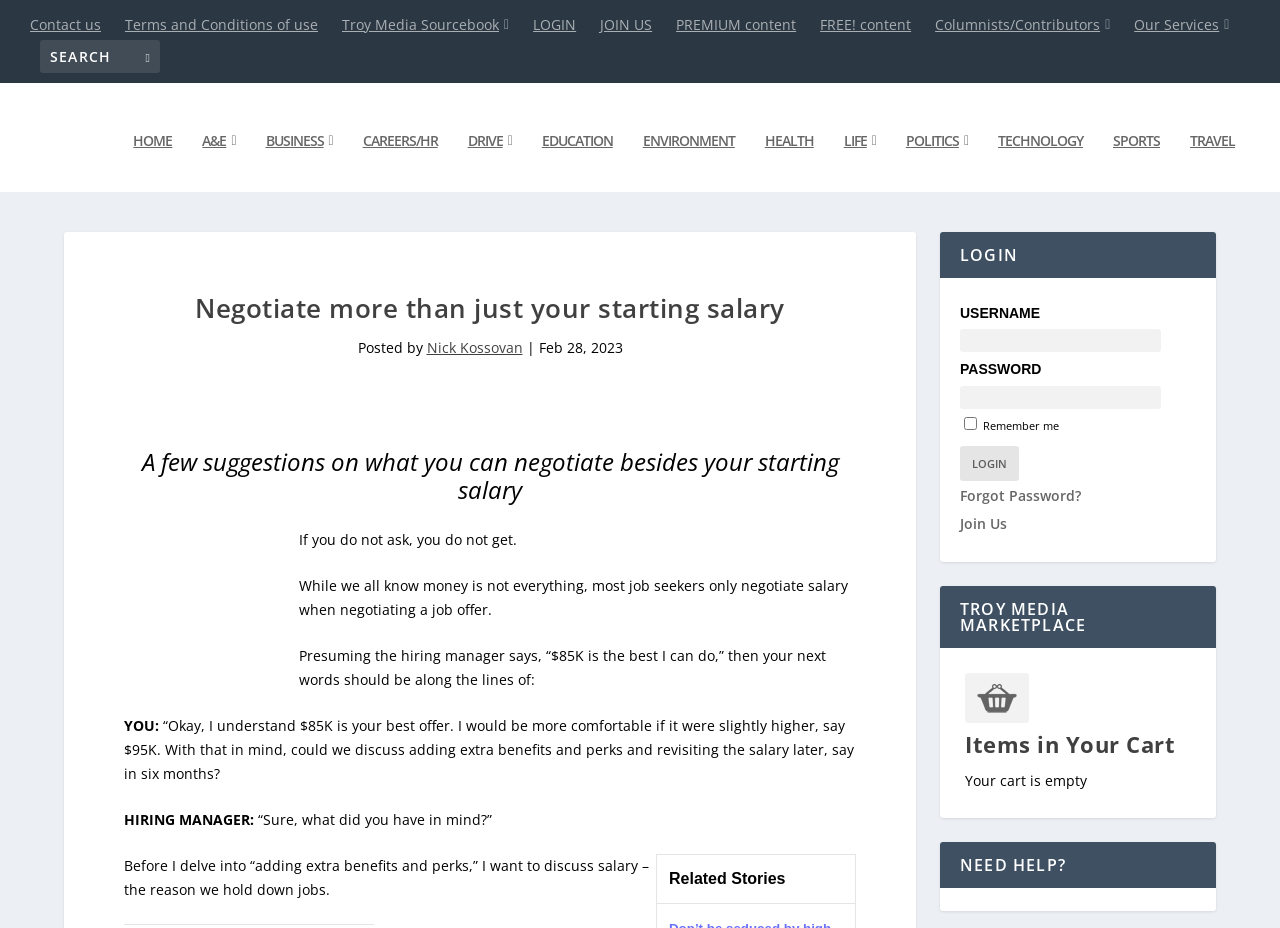What is the date of the article?
Based on the visual content, answer with a single word or a brief phrase.

Feb 28, 2023